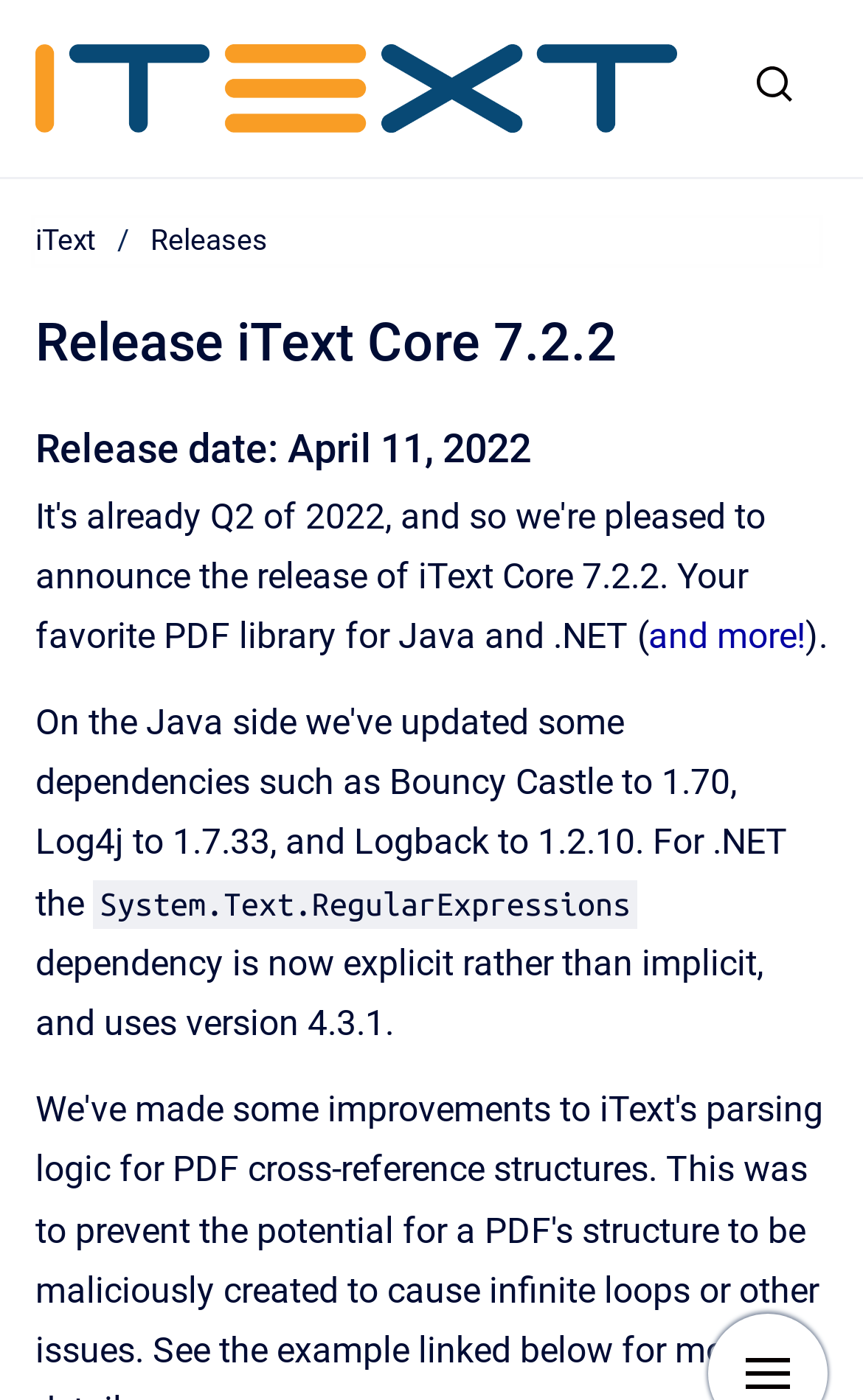What is the purpose of the button at the top right corner? Look at the image and give a one-word or short phrase answer.

Show search form